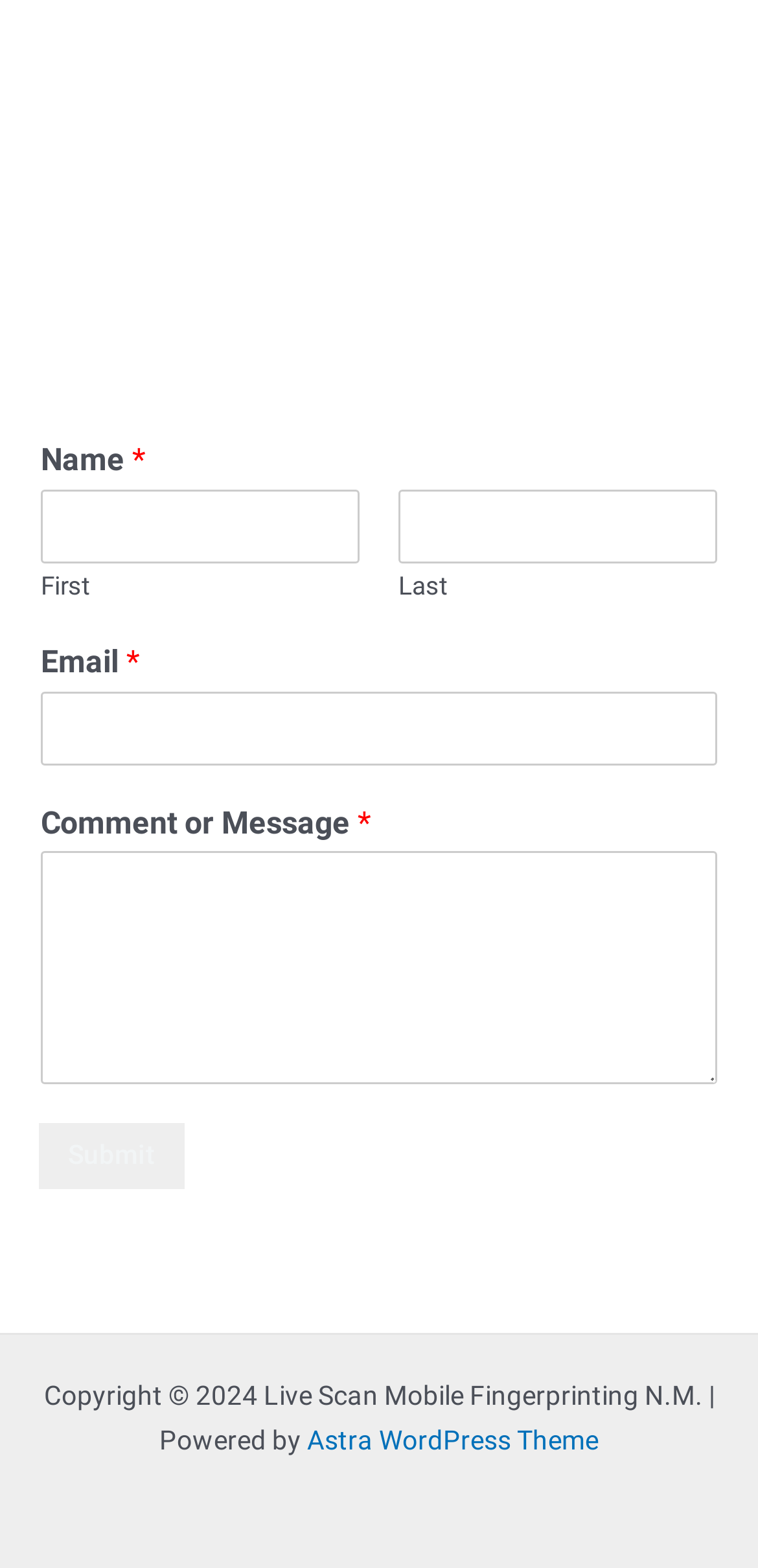Using a single word or phrase, answer the following question: 
What is the purpose of the button at the bottom of the form?

Submit